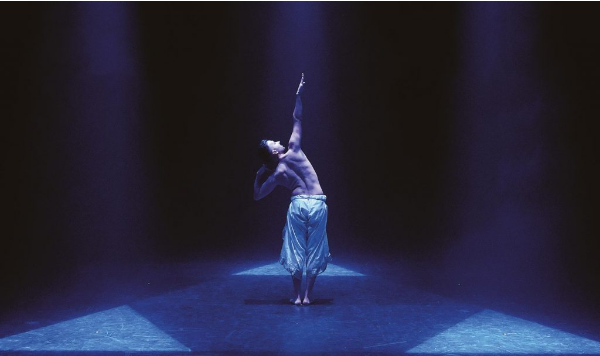Please answer the following question using a single word or phrase: 
What is the dancer's physique described as?

athletic